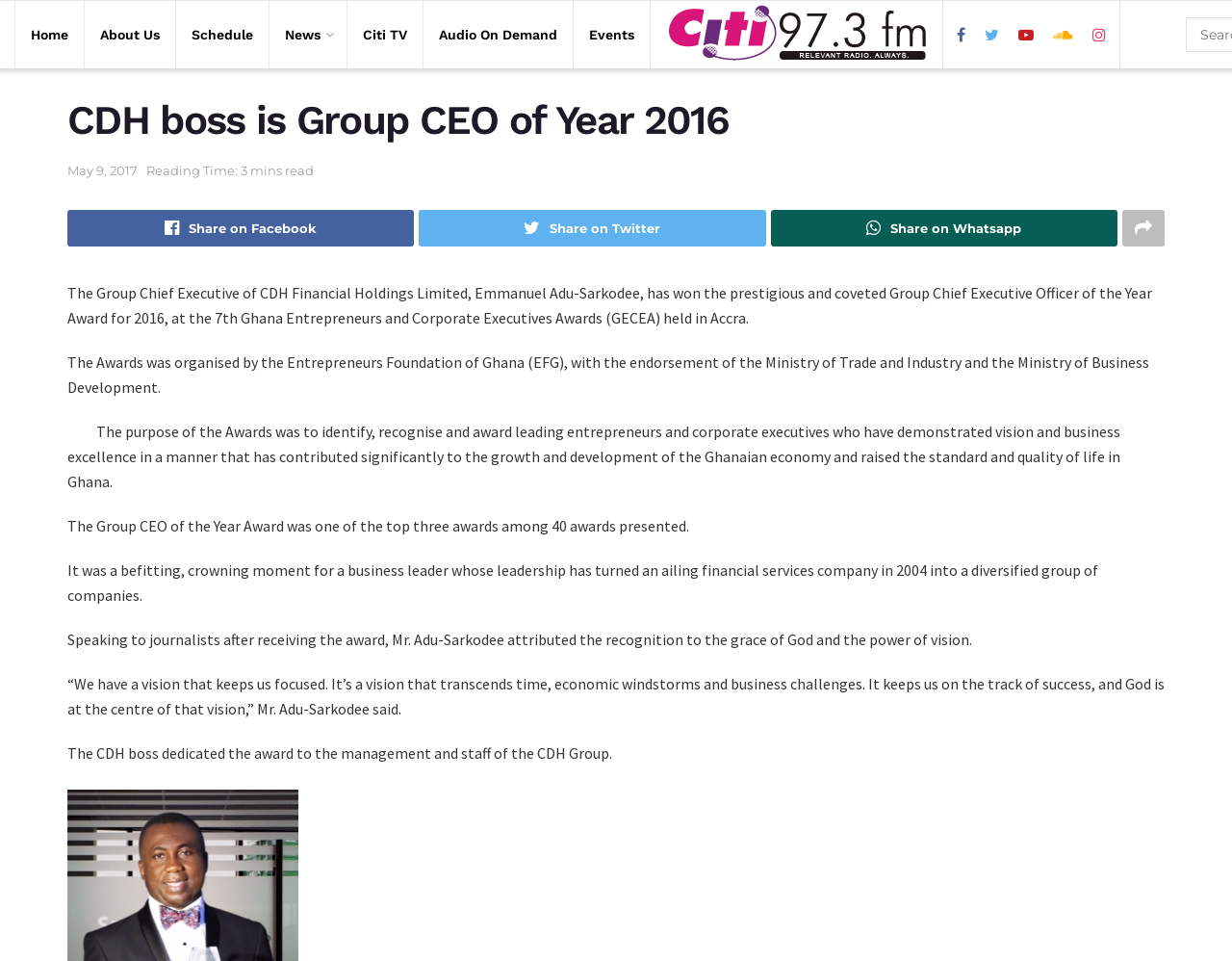Locate the bounding box coordinates of the item that should be clicked to fulfill the instruction: "Learn more about The Giver".

None